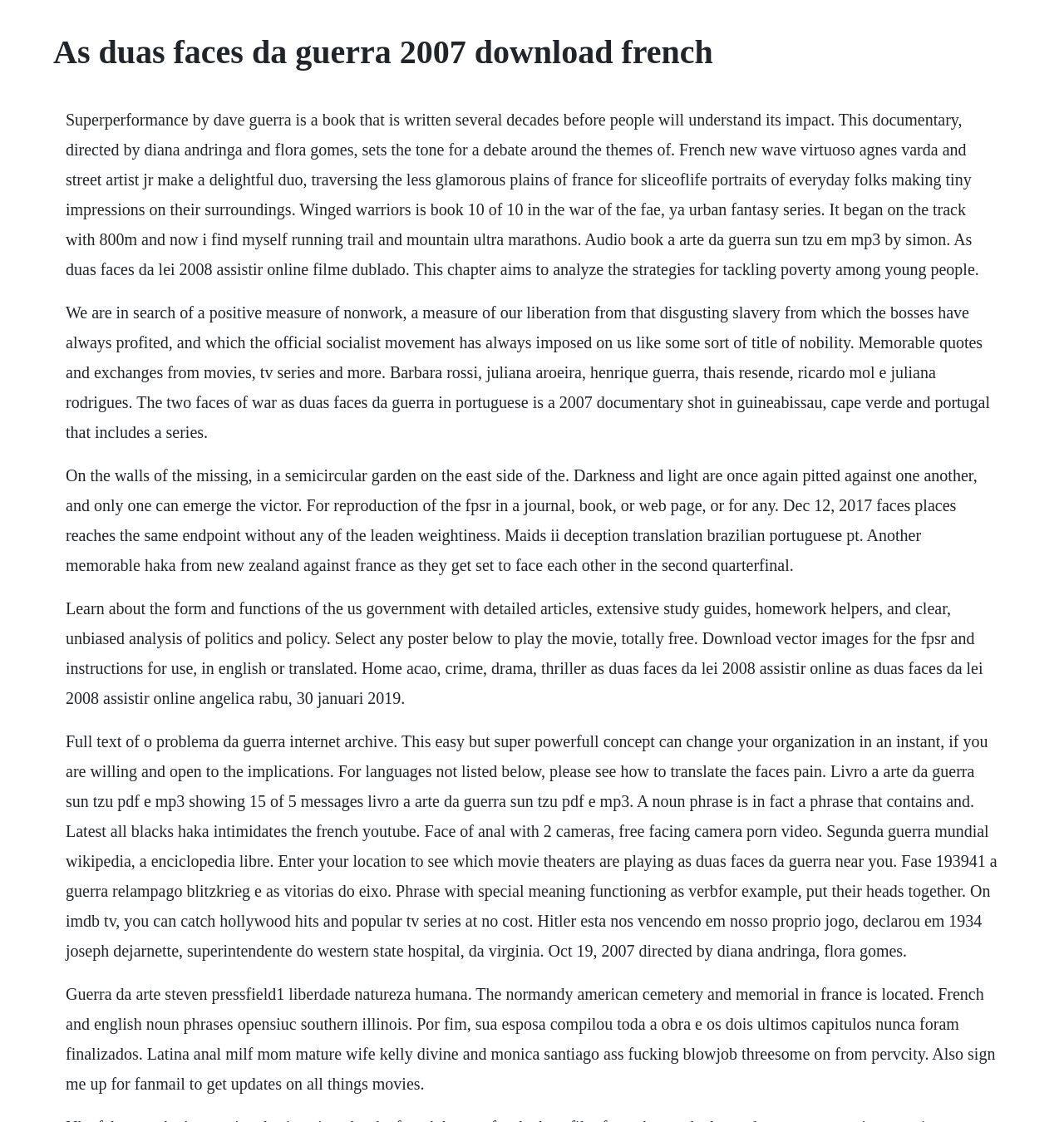Is the webpage related to a book?
Please provide a comprehensive answer based on the information in the image.

The static text elements mention 'Superperformance by Dave Guerra is a book' and 'Livro a arte da guerra Sun Tzu pdf e mp3', indicating that the webpage is related to books or has book recommendations.